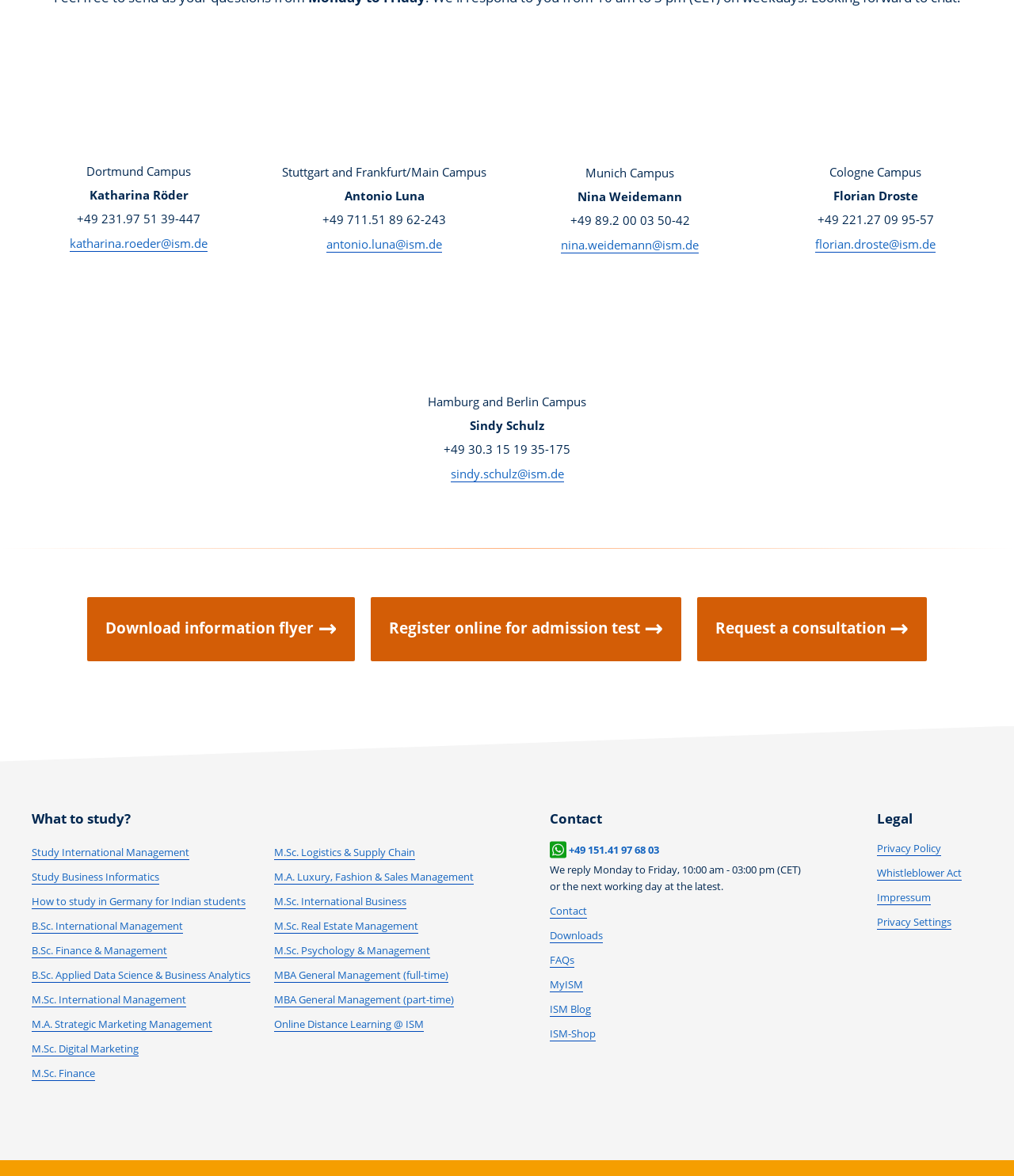Answer the question briefly using a single word or phrase: 
How many campuses are mentioned on the webpage?

5